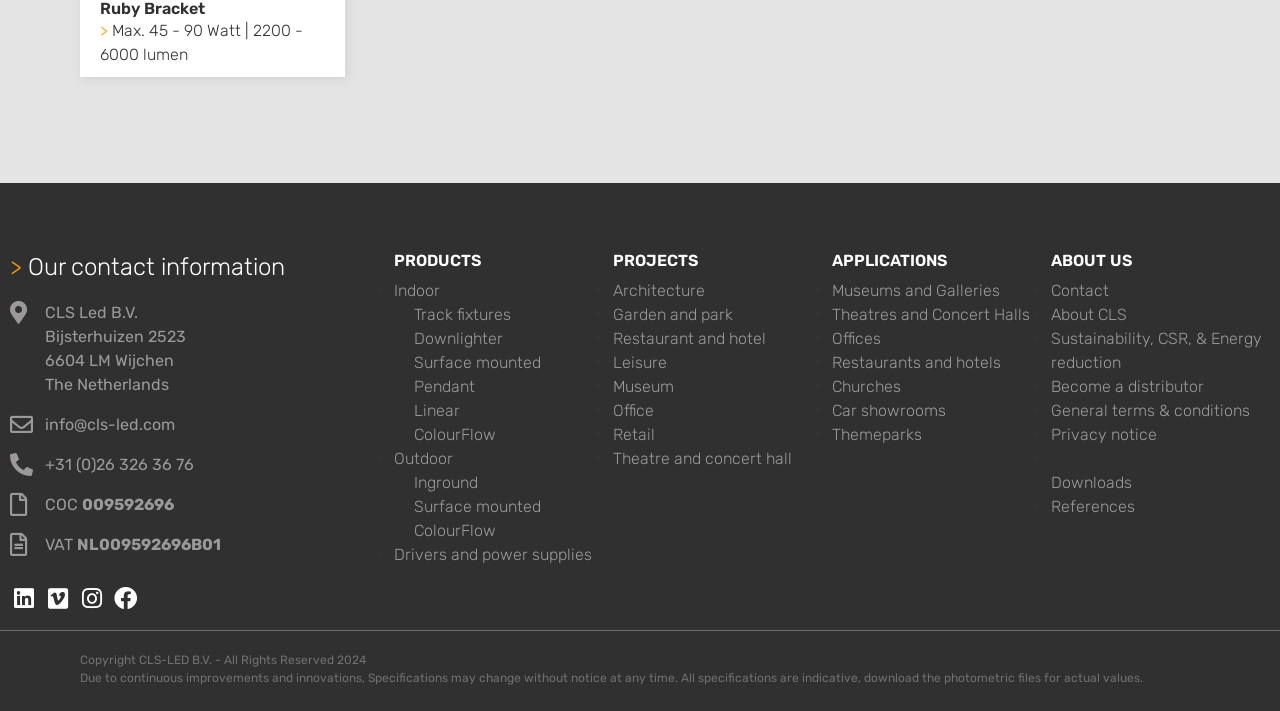Identify the bounding box coordinates for the region of the element that should be clicked to carry out the instruction: "Check projects". The bounding box coordinates should be four float numbers between 0 and 1, i.e., [left, top, right, bottom].

[0.479, 0.355, 0.65, 0.378]